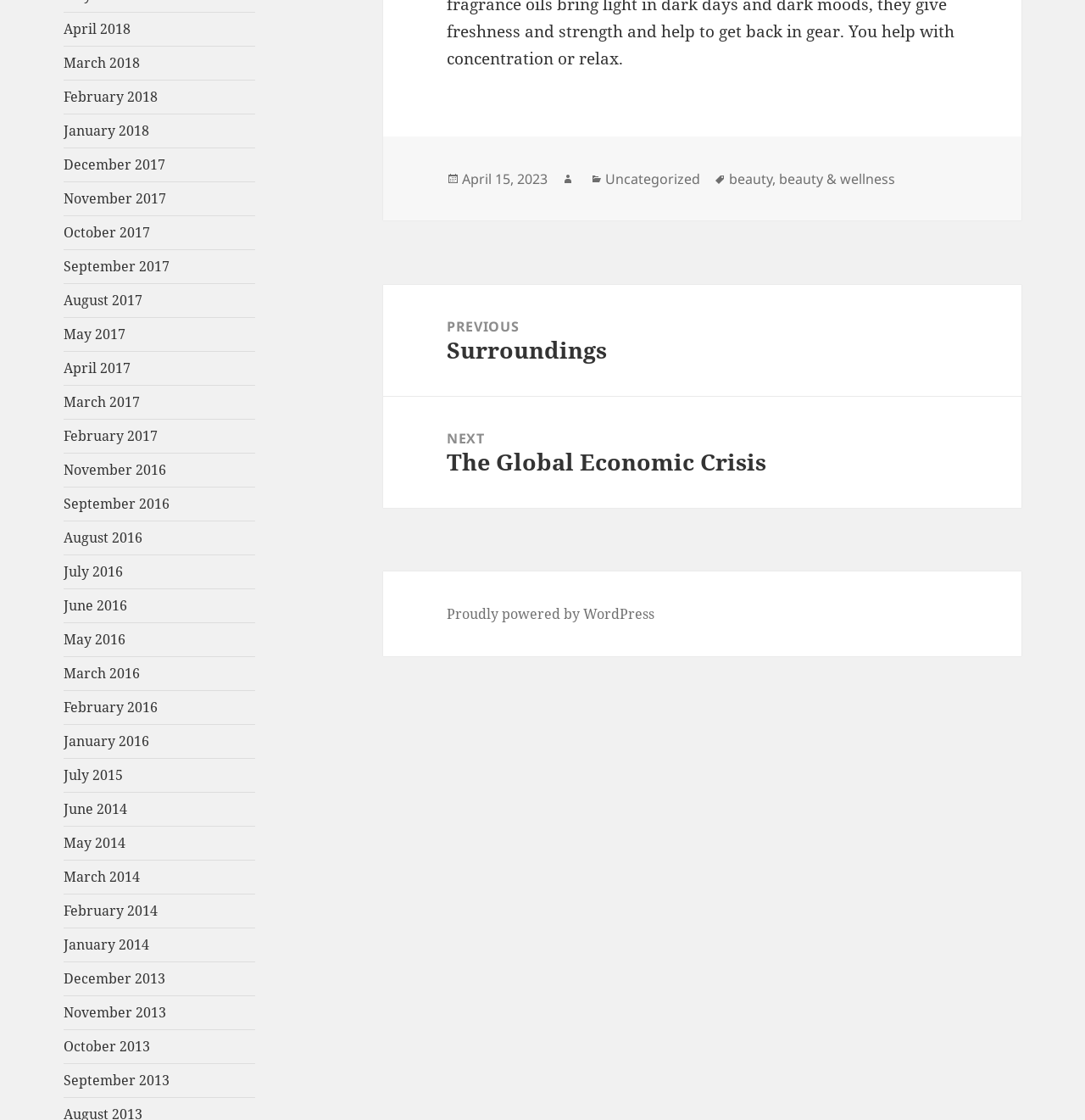Identify the bounding box coordinates for the UI element described as: "January 2014". The coordinates should be provided as four floats between 0 and 1: [left, top, right, bottom].

[0.059, 0.835, 0.138, 0.852]